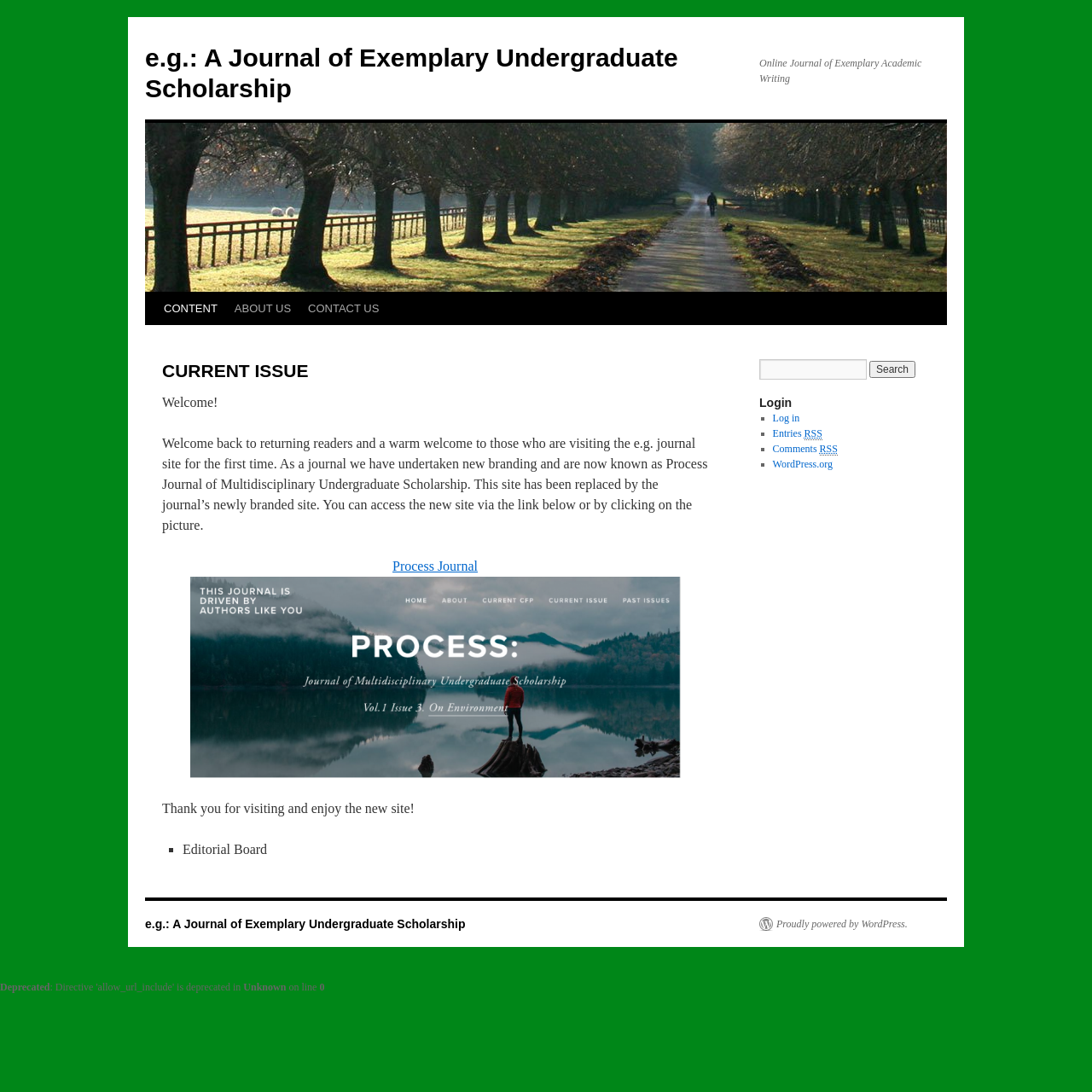Identify the bounding box coordinates for the UI element mentioned here: "Proudly powered by WordPress.". Provide the coordinates as four float values between 0 and 1, i.e., [left, top, right, bottom].

[0.695, 0.84, 0.831, 0.853]